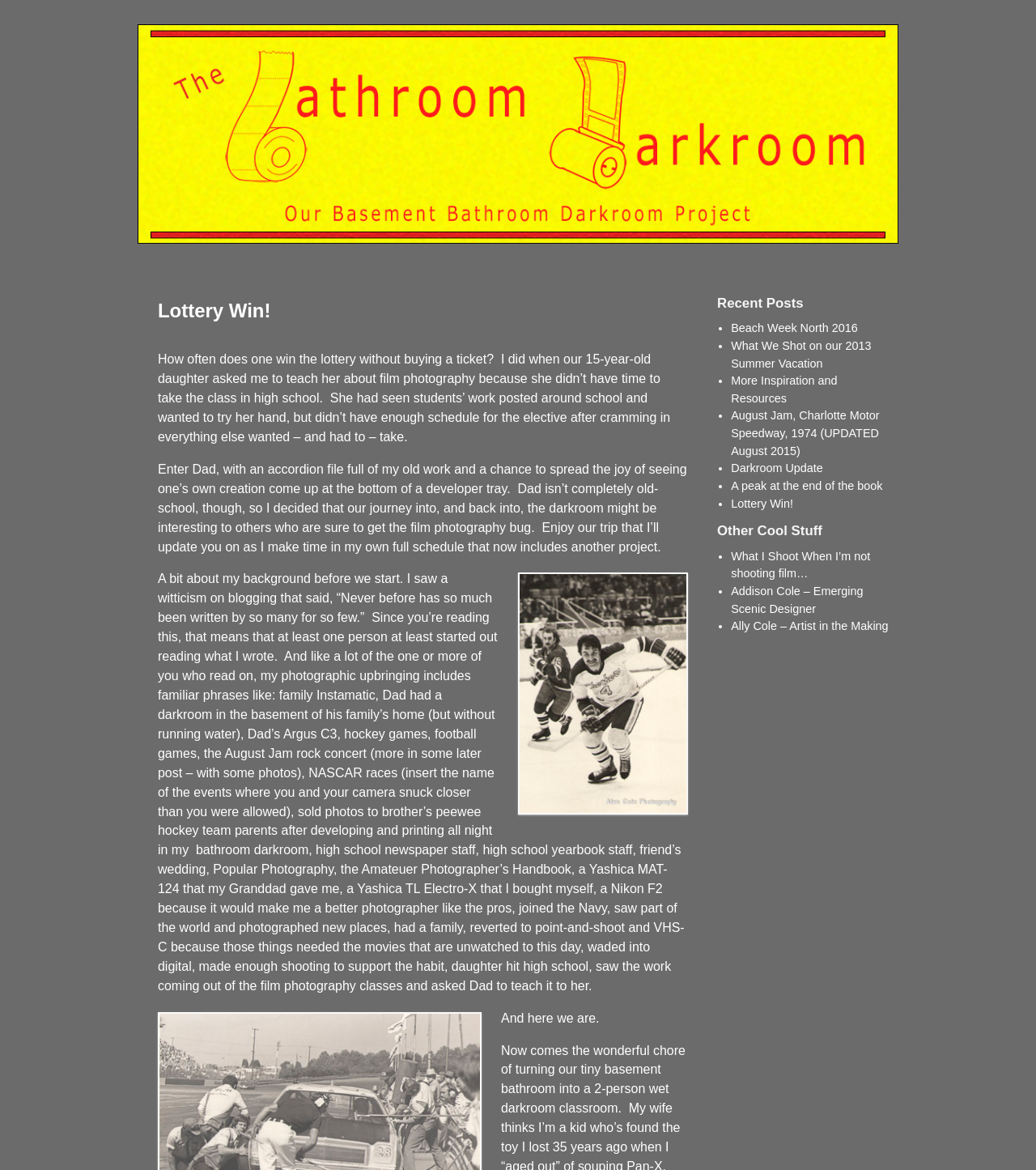Please examine the image and provide a detailed answer to the question: What is the author's daughter's age?

The author mentions that their 15-year-old daughter asked them to teach her about film photography because she didn't have time to take the class in high school.